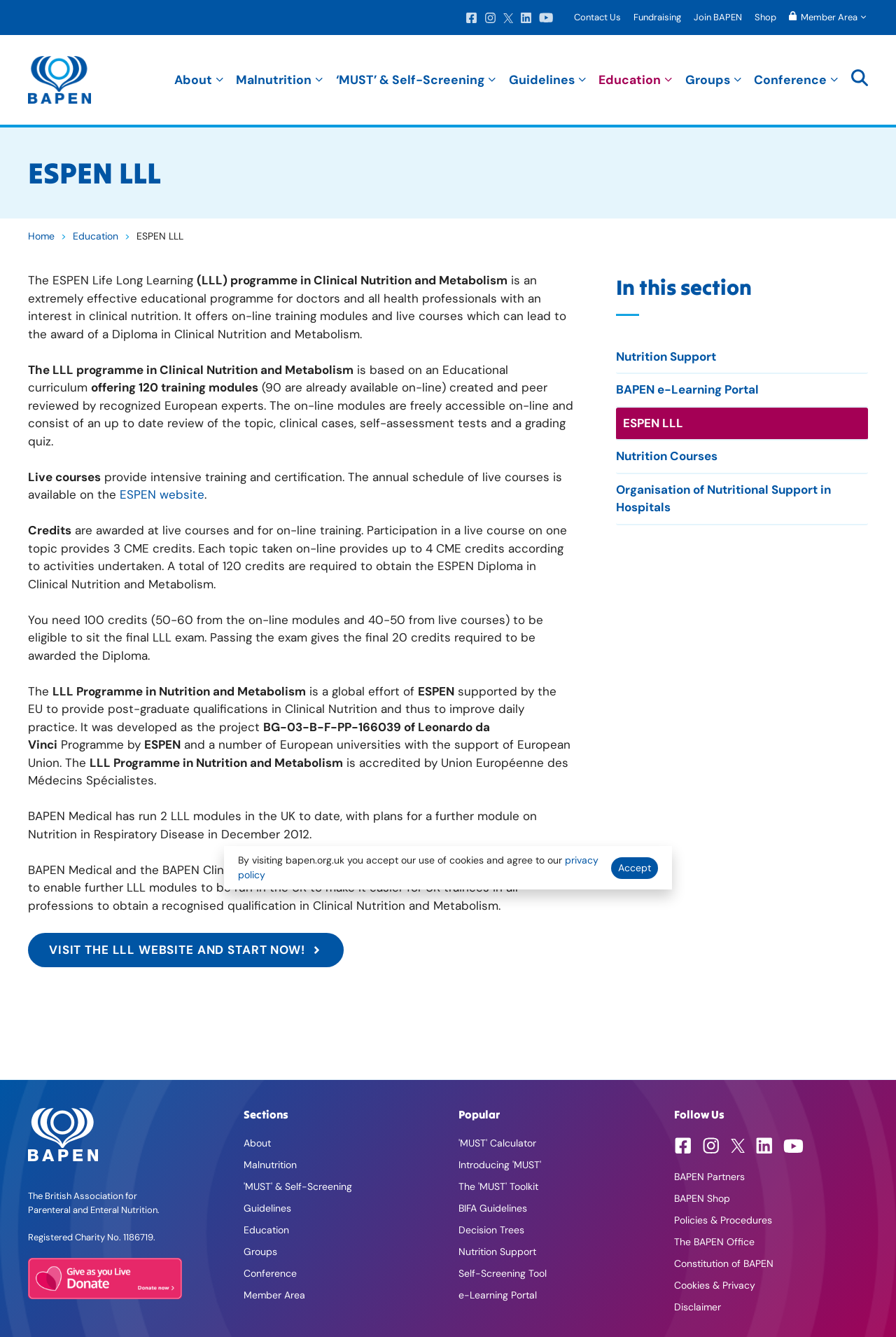Respond to the following query with just one word or a short phrase: 
What is the name of the programme in Clinical Nutrition and Metabolism?

ESPEN LLL